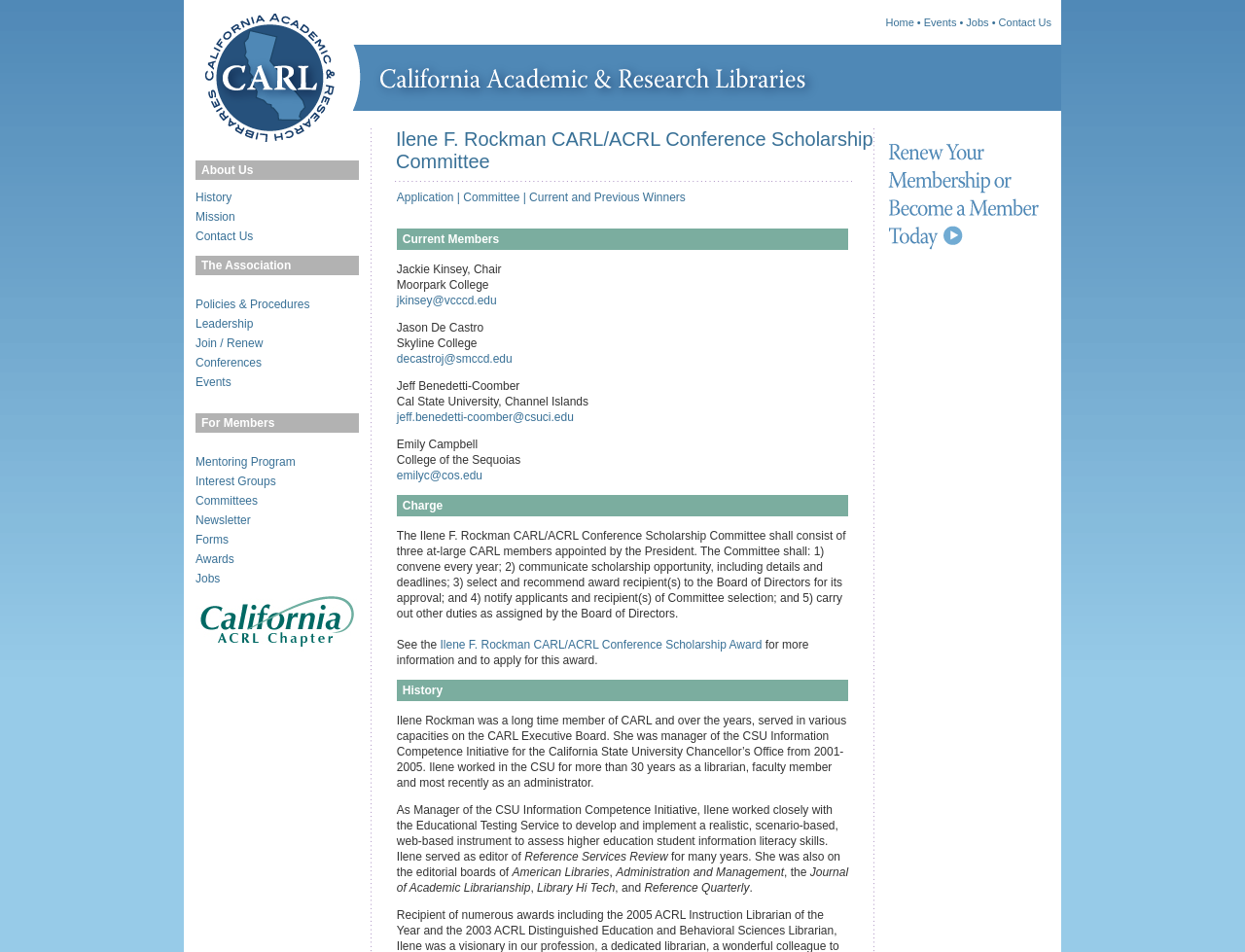Pinpoint the bounding box coordinates of the element that must be clicked to accomplish the following instruction: "Check the About Us section". The coordinates should be in the format of four float numbers between 0 and 1, i.e., [left, top, right, bottom].

[0.157, 0.169, 0.298, 0.189]